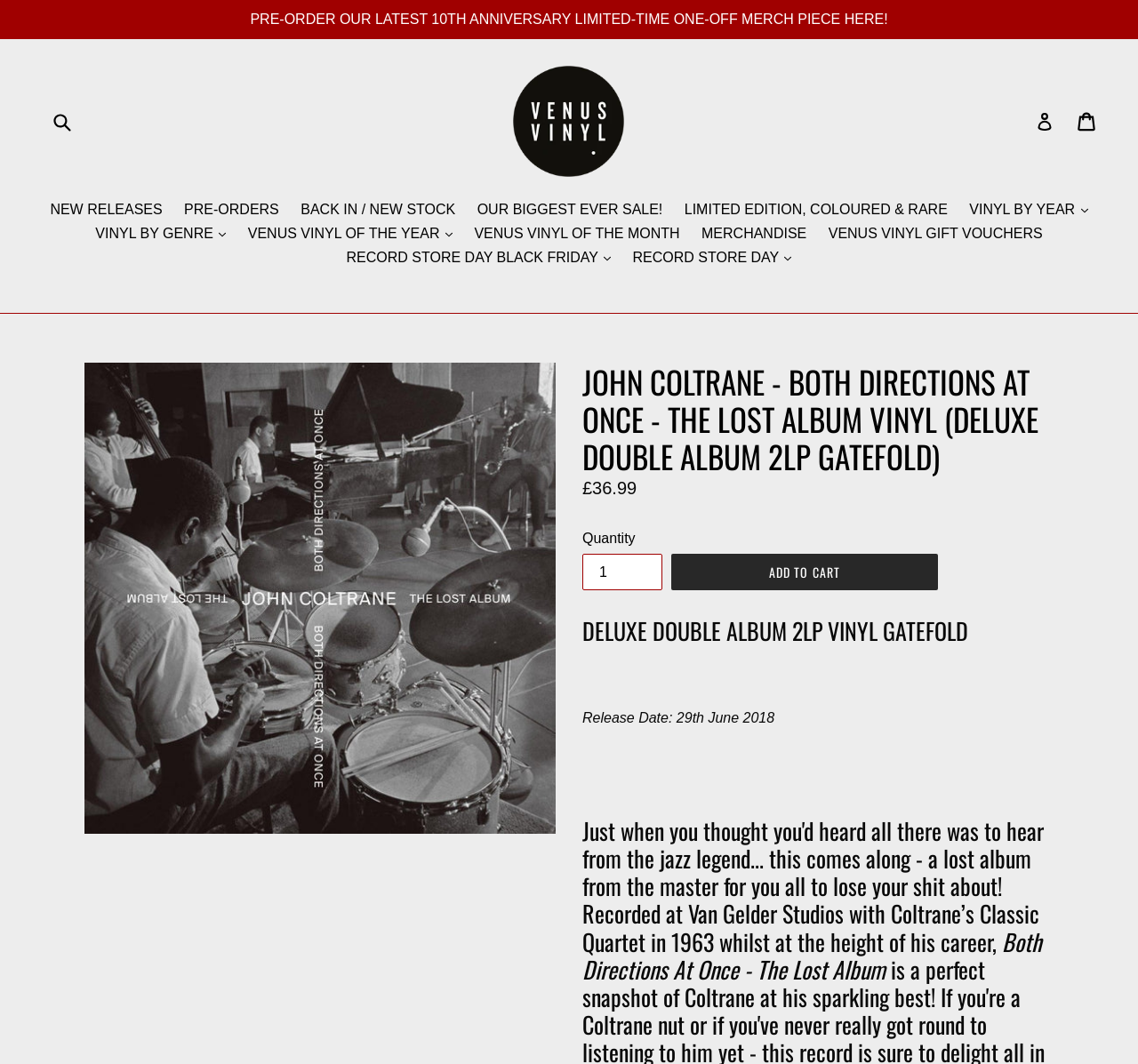Please look at the image and answer the question with a detailed explanation: What is the release date of the album?

I found the release date of the album by reading the text below the product title. It says 'Release Date: 29th June 2018'.